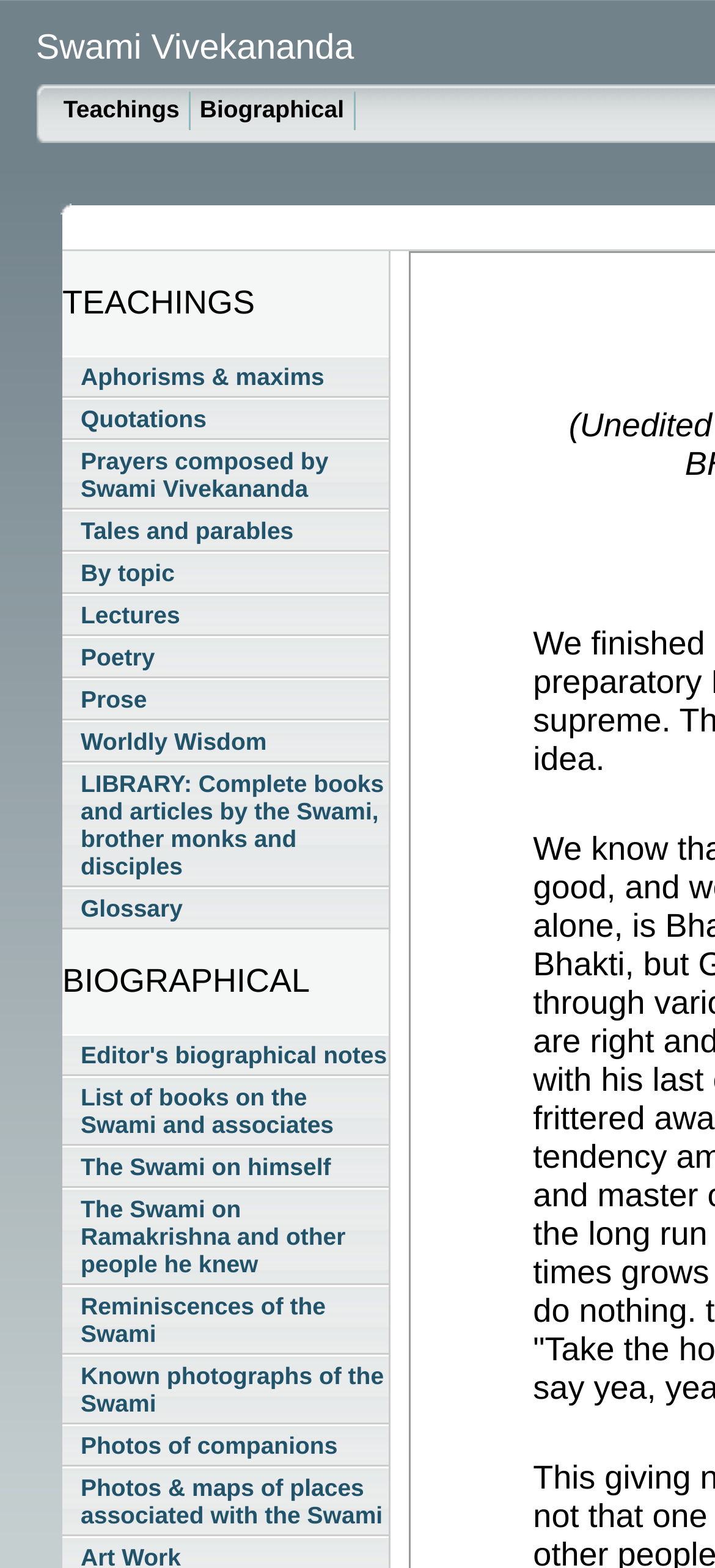Identify the bounding box coordinates of the area you need to click to perform the following instruction: "Click on Teachings".

[0.076, 0.058, 0.267, 0.083]